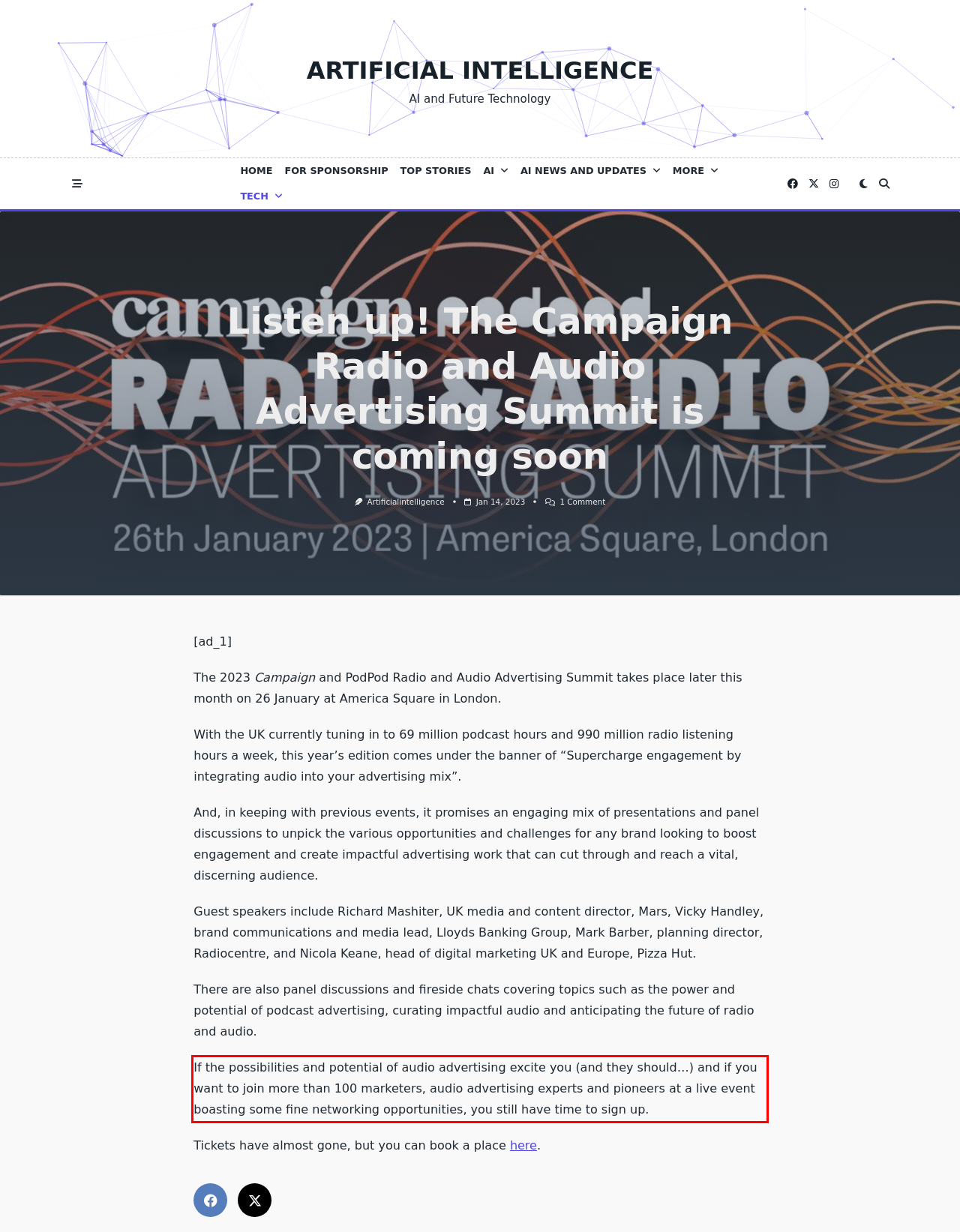Identify the text within the red bounding box on the webpage screenshot and generate the extracted text content.

If the possibilities and potential of audio advertising excite you (and they should…) and if you want to join more than 100 marketers, audio advertising experts and pioneers at a live event boasting some fine networking opportunities, you still have time to sign up.